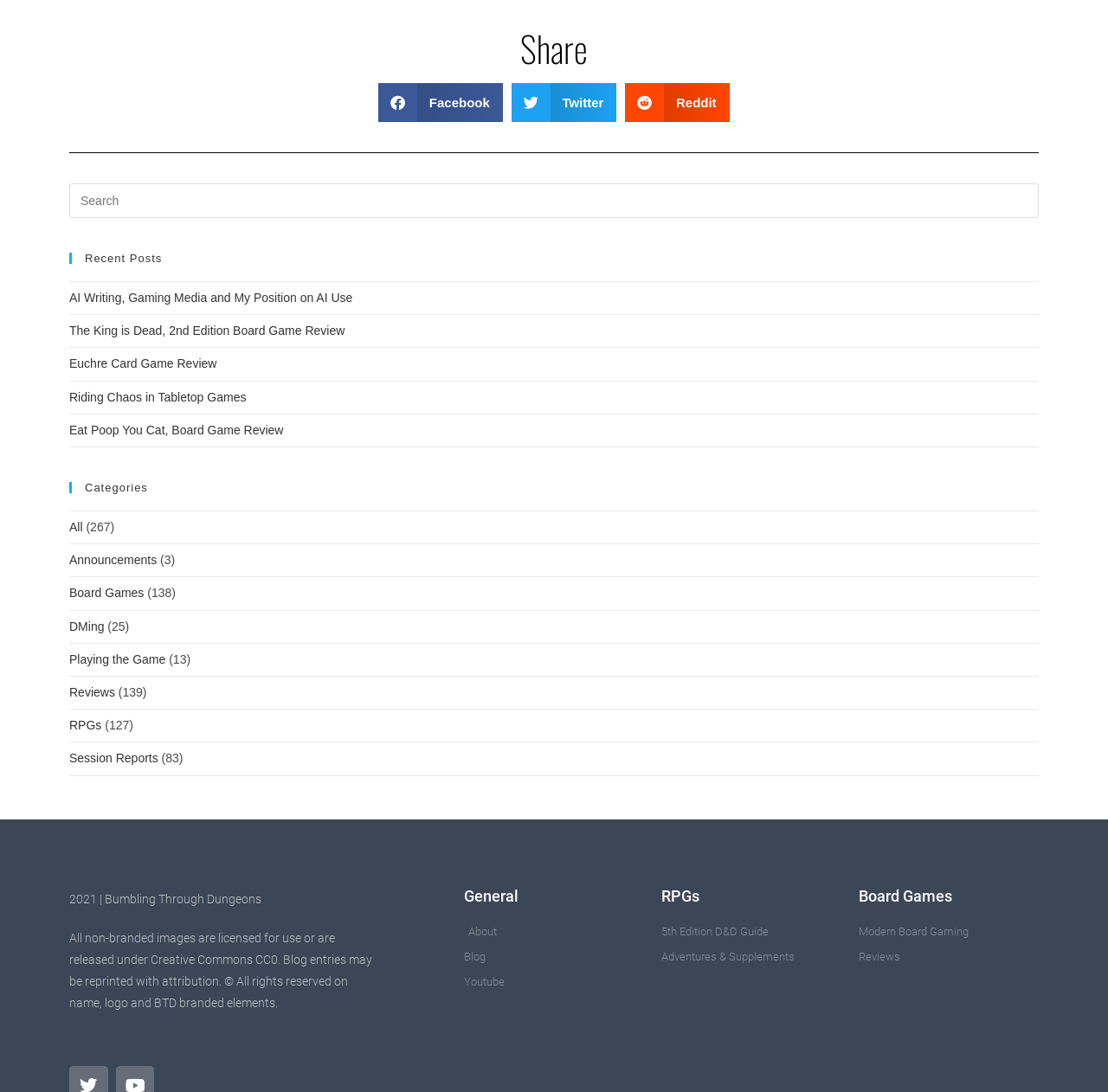What type of content can users find under the 'RPGs' section?
Can you provide an in-depth and detailed response to the question?

I found two links under the 'RPGs' section, which are '5th Edition D&D Guide' and 'Adventures & Supplements', suggesting that users can find these types of content related to RPGs.